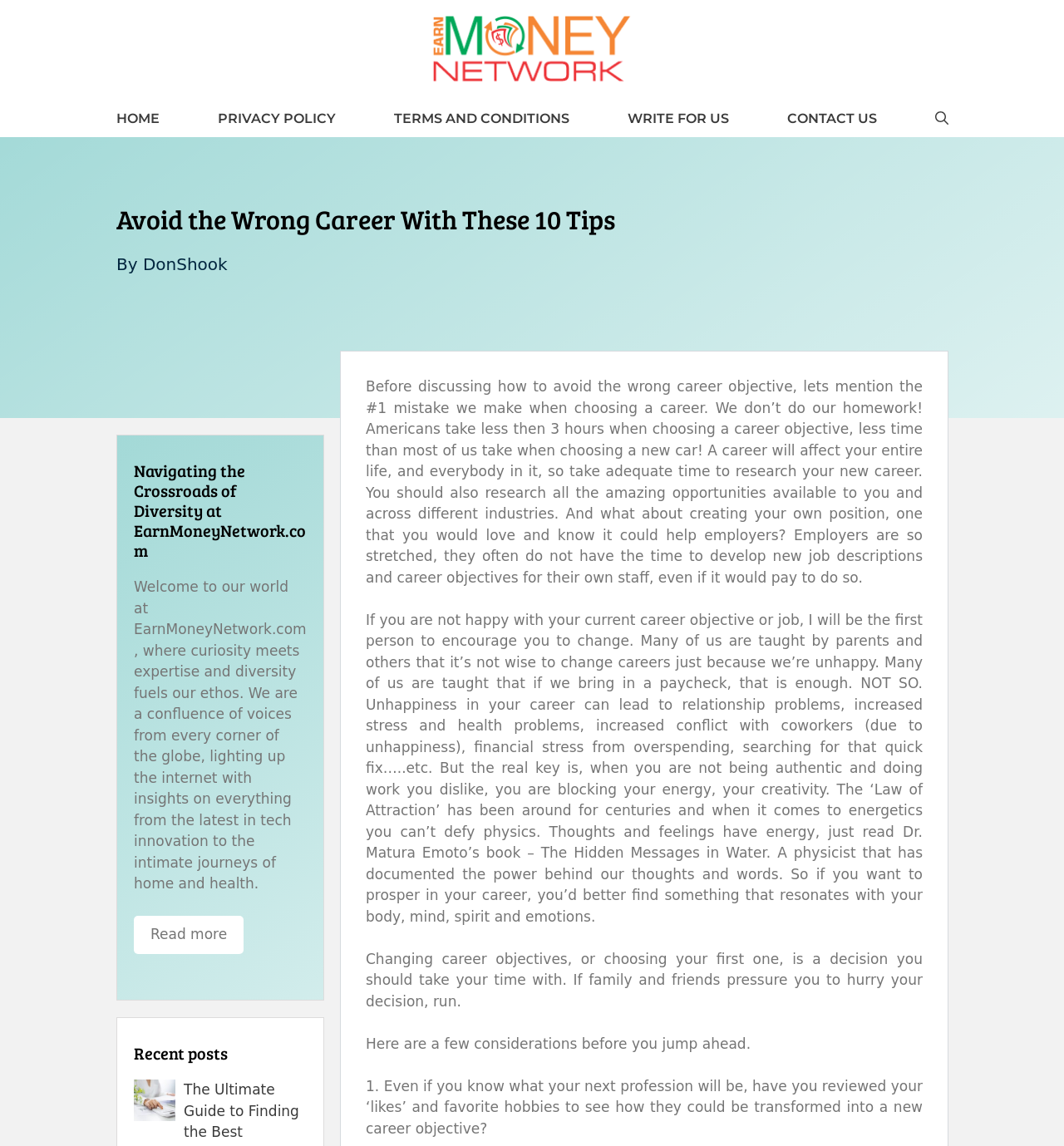Provide a single word or phrase to answer the given question: 
What is the topic of the article?

Career objectives